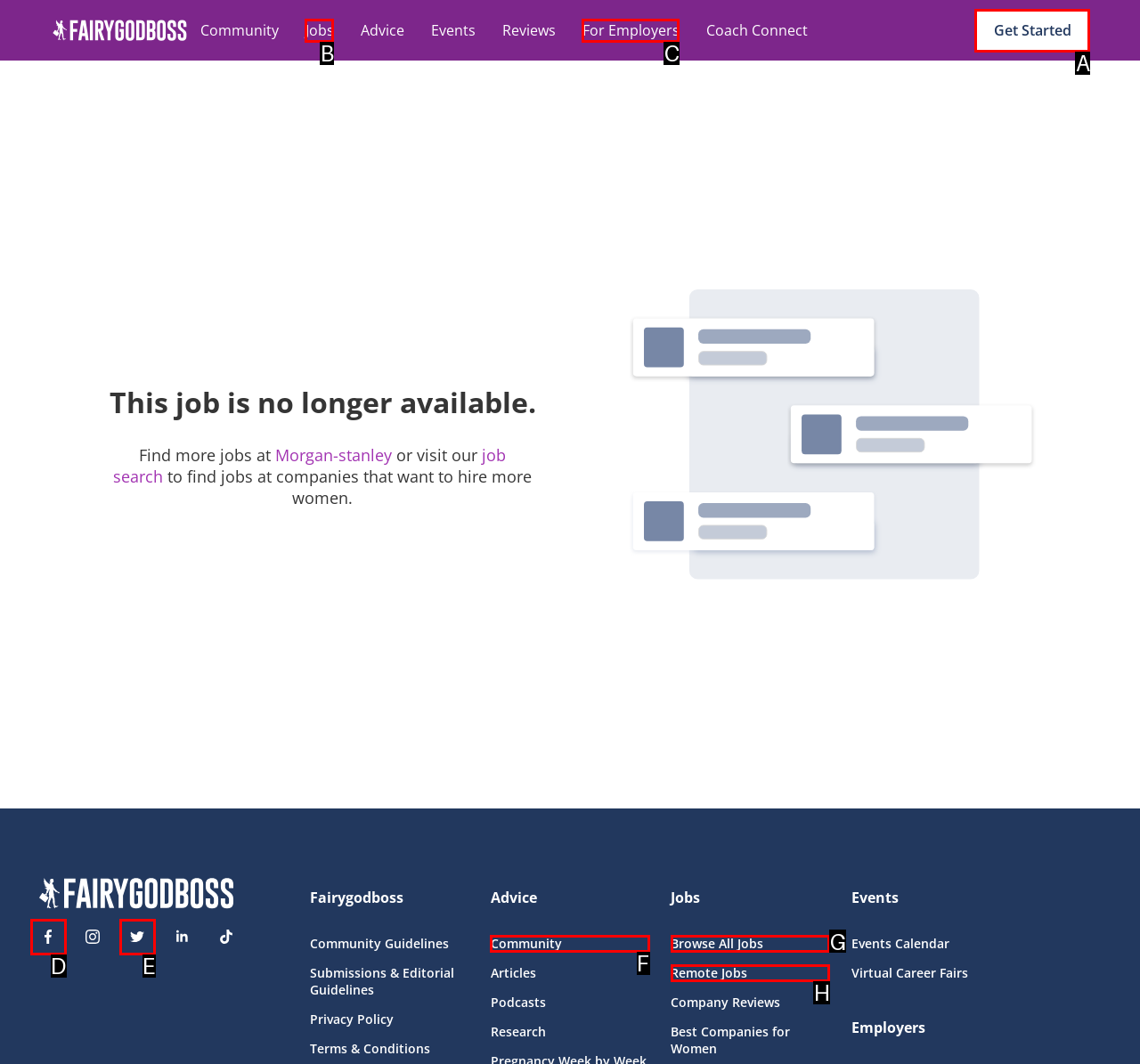Select the HTML element that should be clicked to accomplish the task: Browse all jobs Reply with the corresponding letter of the option.

G